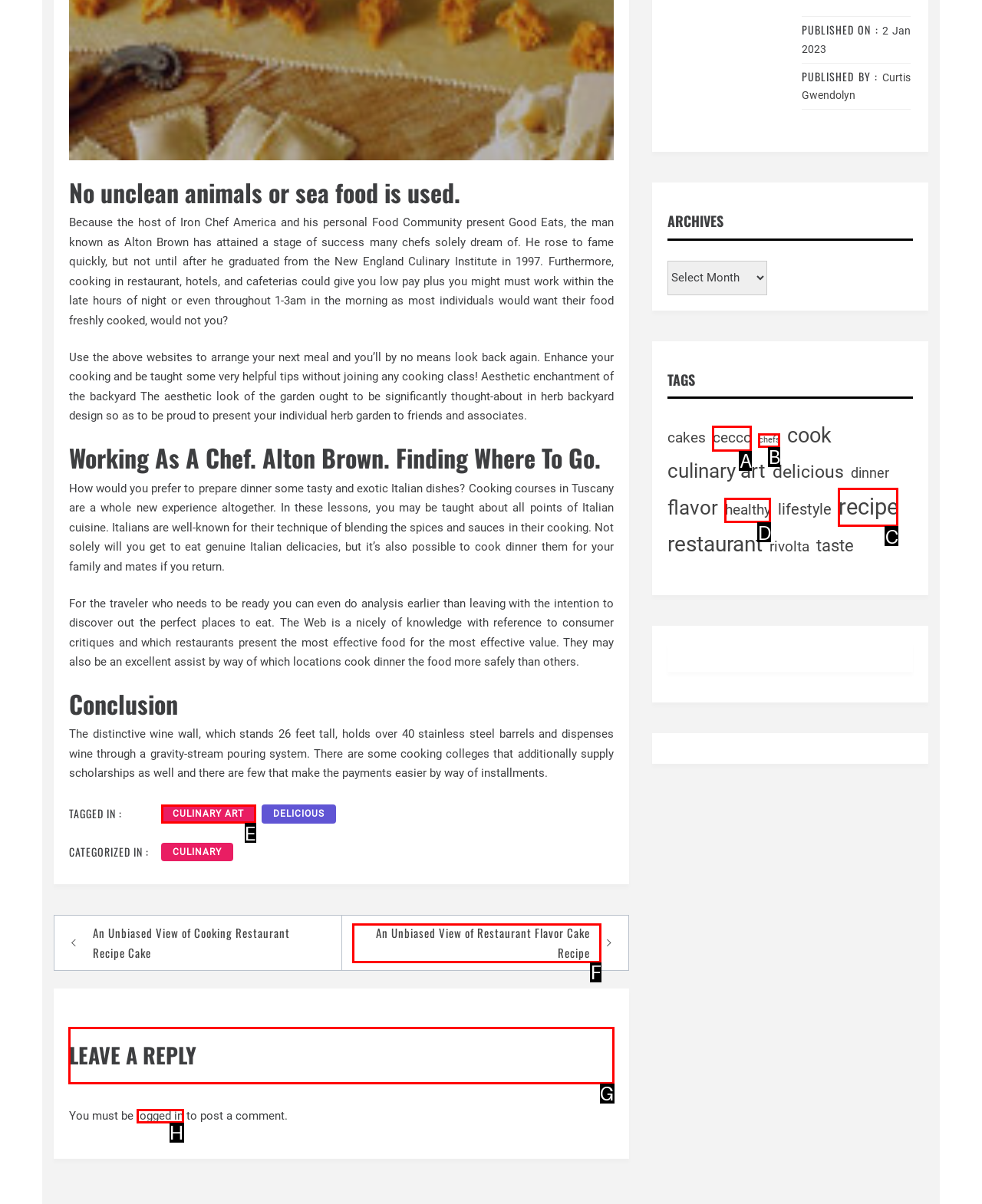Determine the letter of the element I should select to fulfill the following instruction: Learn about Digital Marketing Services. Just provide the letter.

None